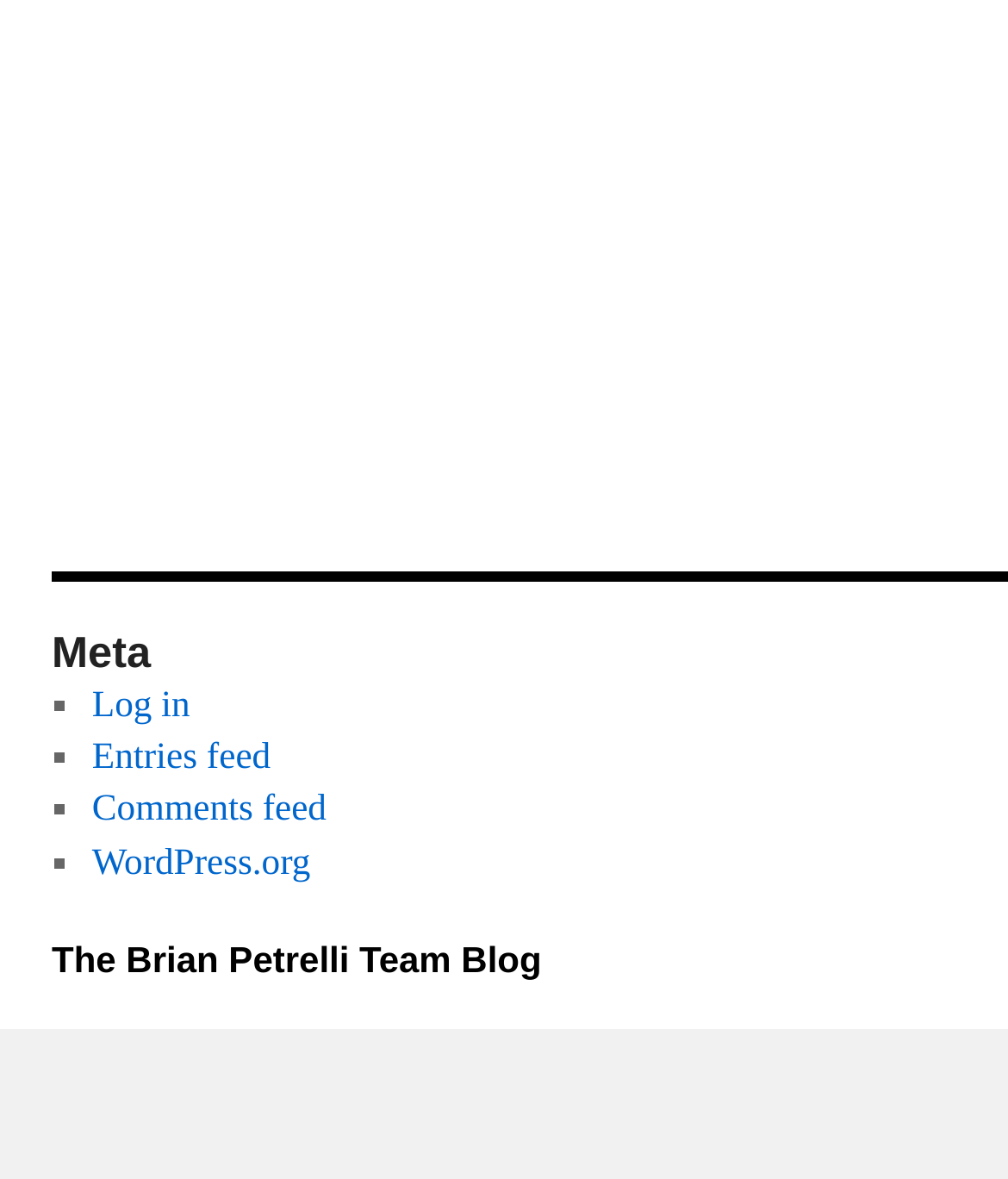Provide a one-word or one-phrase answer to the question:
How many links are in the list?

4